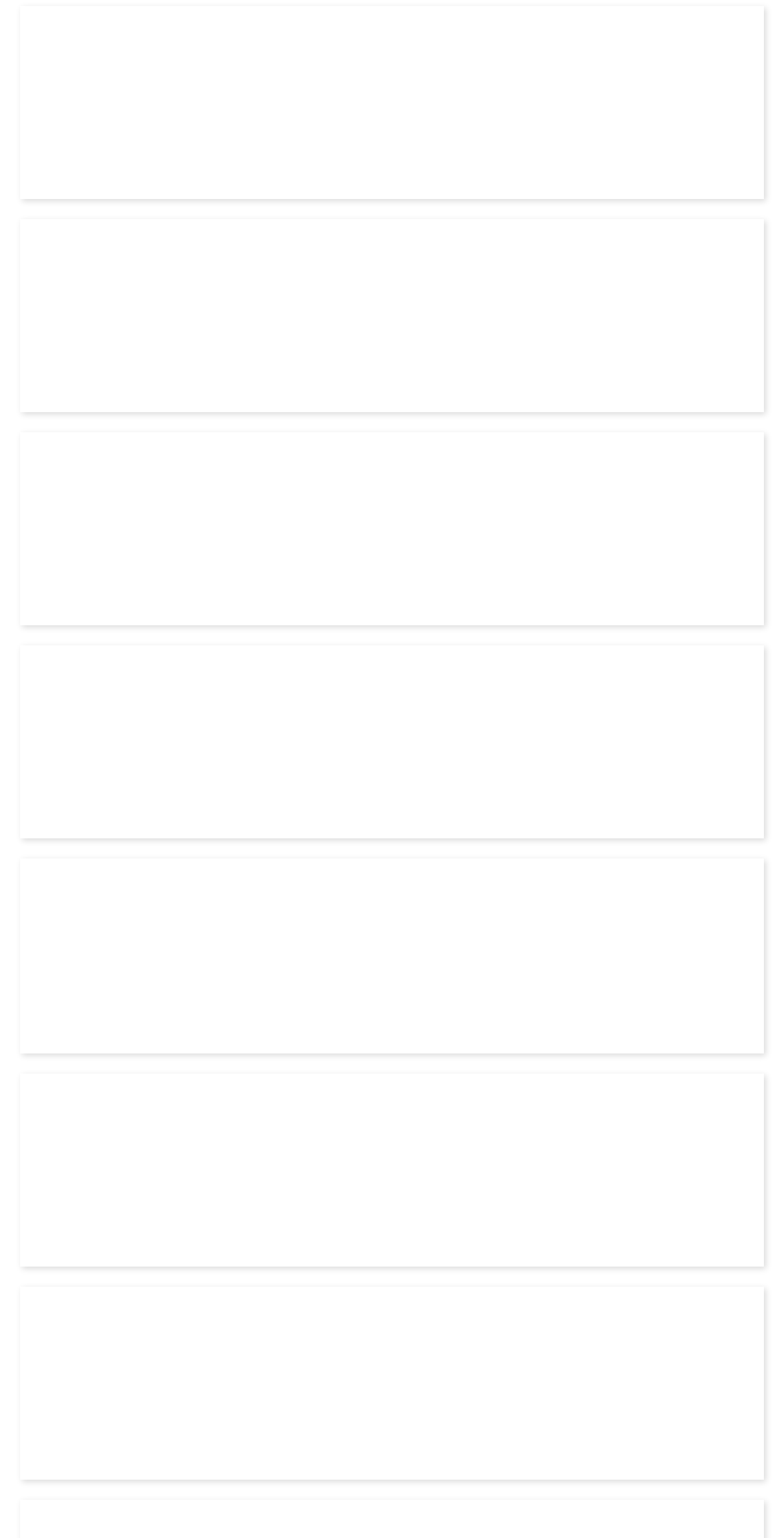Provide a one-word or one-phrase answer to the question:
How many news items are displayed on the sidebar?

5